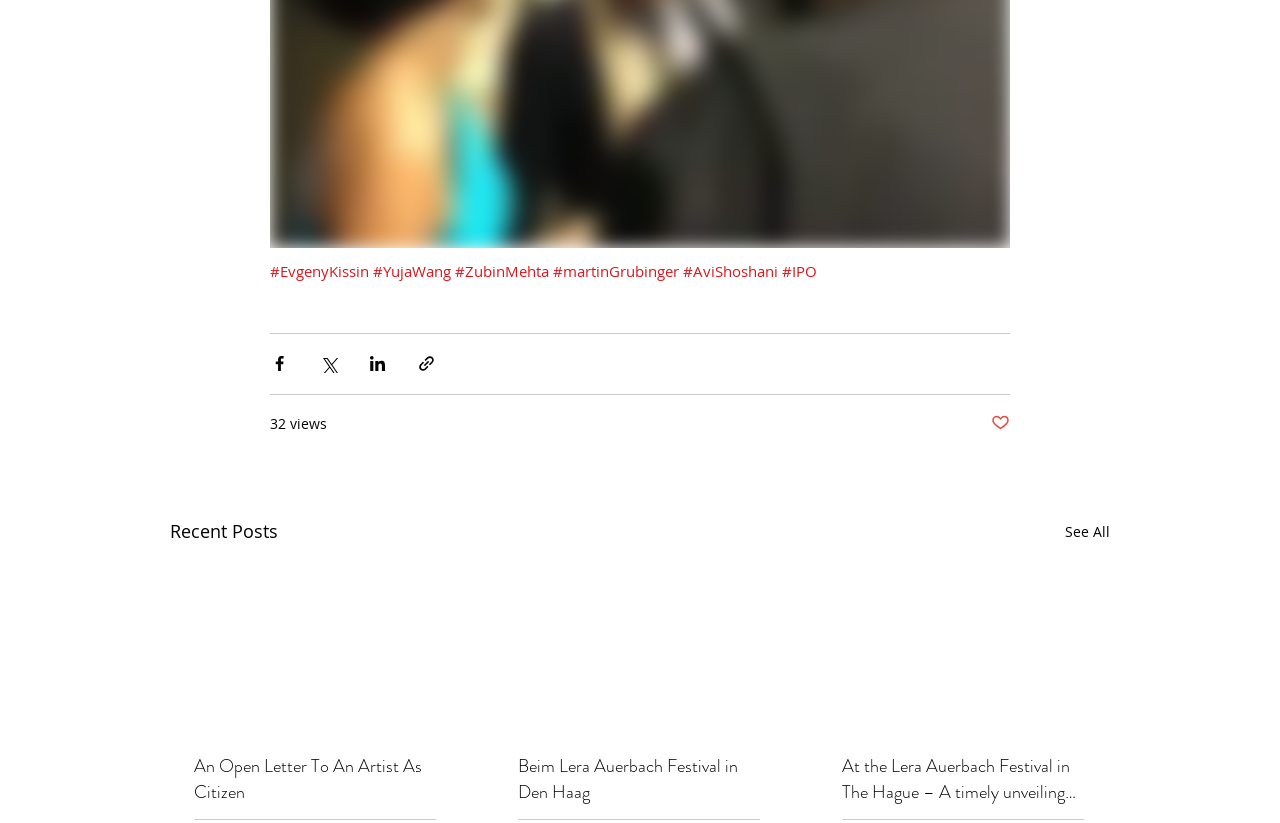Can you pinpoint the bounding box coordinates for the clickable element required for this instruction: "View recent posts"? The coordinates should be four float numbers between 0 and 1, i.e., [left, top, right, bottom].

[0.133, 0.628, 0.217, 0.663]